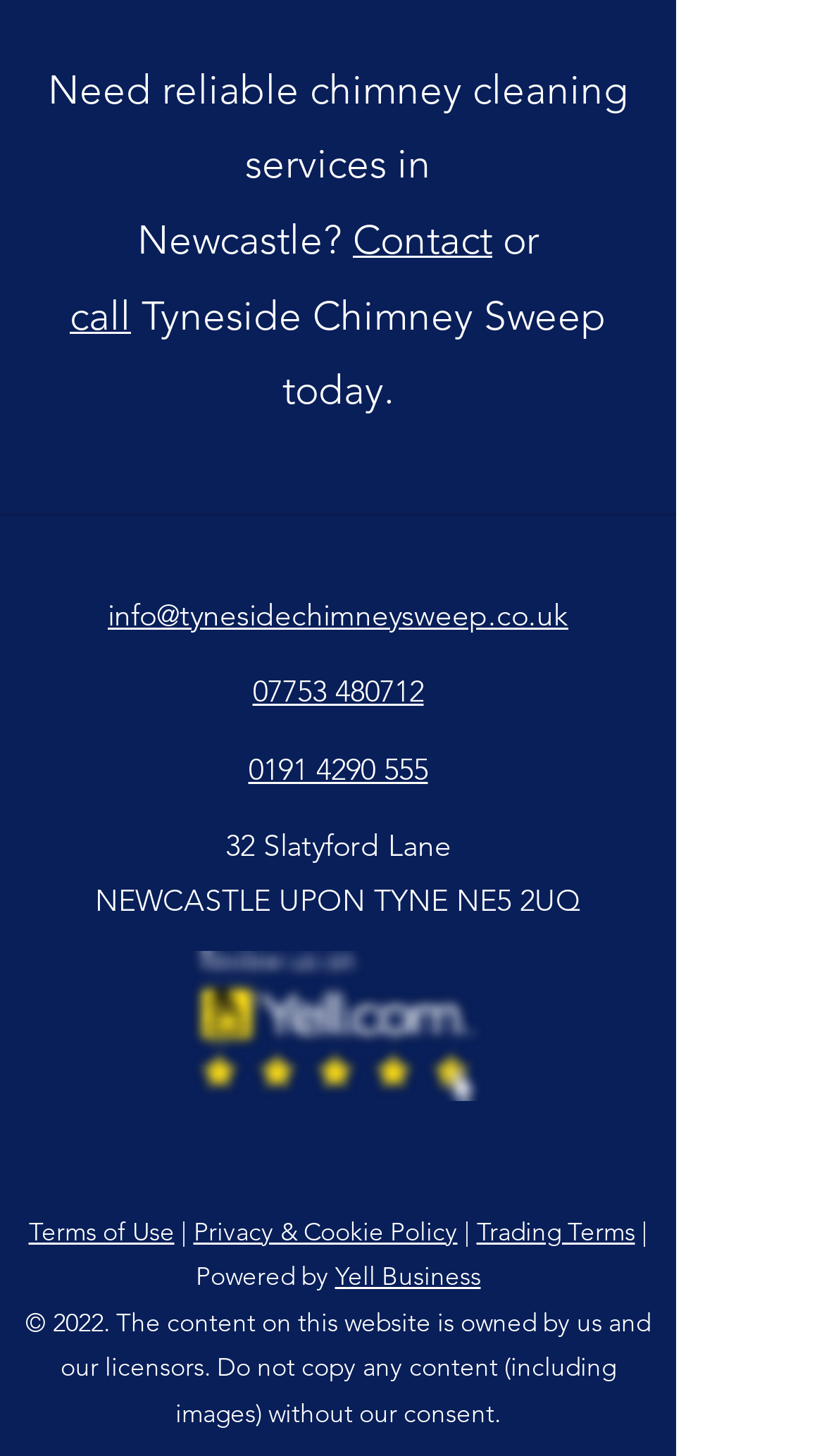Please reply to the following question using a single word or phrase: 
What social media platforms does Tyneside Chimney Sweep have?

Facebook, Twitter